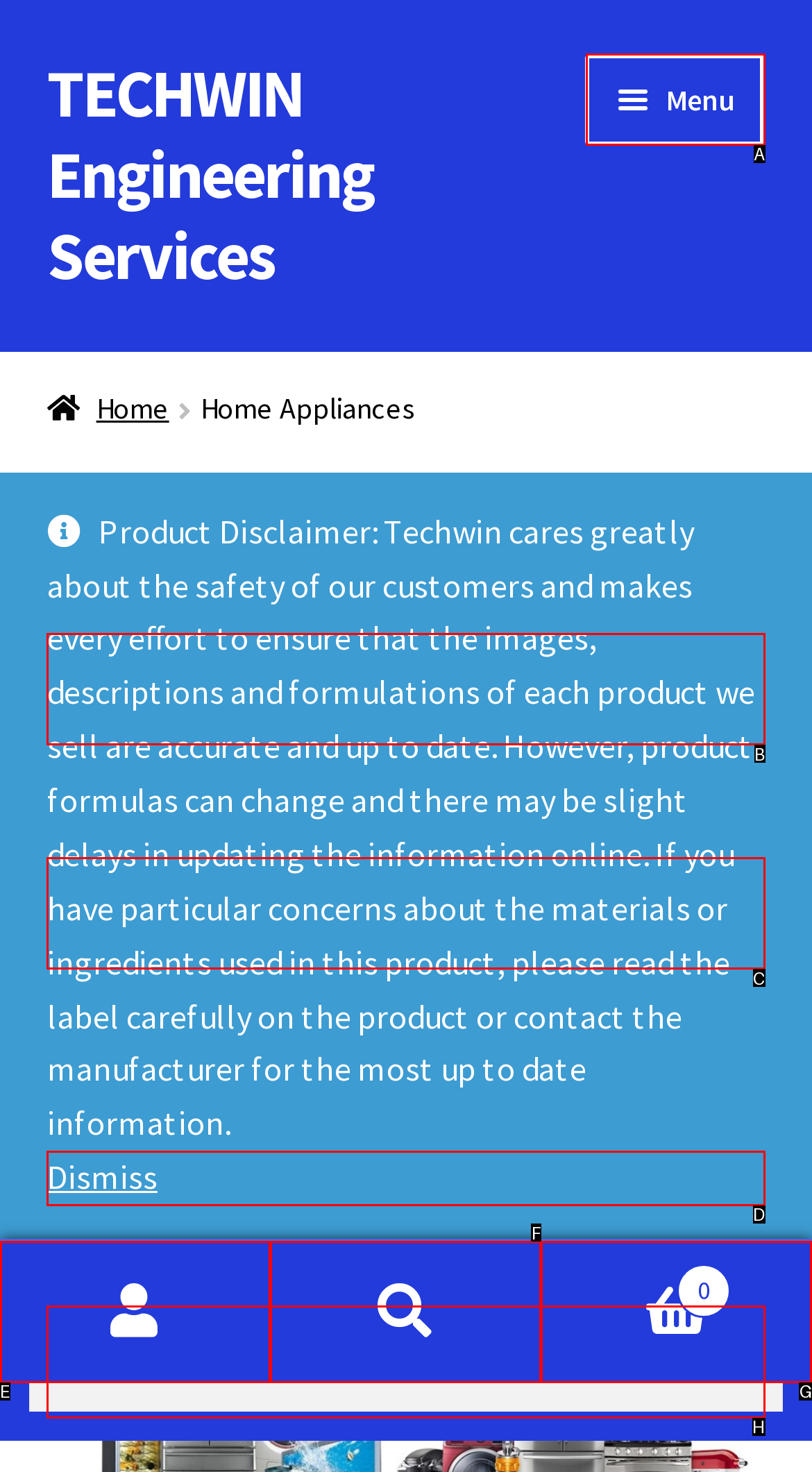Determine the letter of the element I should select to fulfill the following instruction: Dismiss the product disclaimer. Just provide the letter.

D